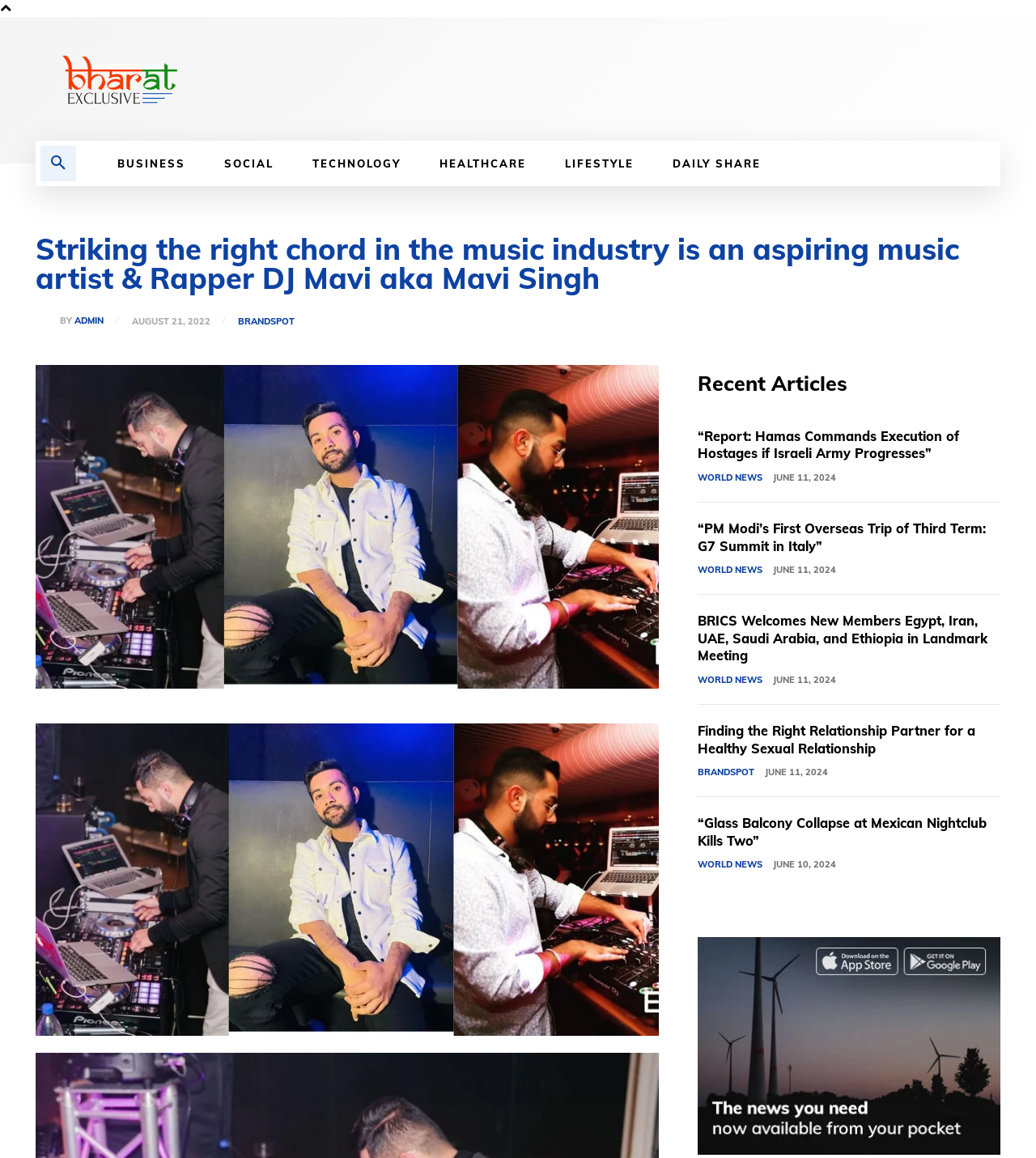Using the element description: "world news", determine the bounding box coordinates for the specified UI element. The coordinates should be four float numbers between 0 and 1, [left, top, right, bottom].

[0.674, 0.486, 0.736, 0.499]